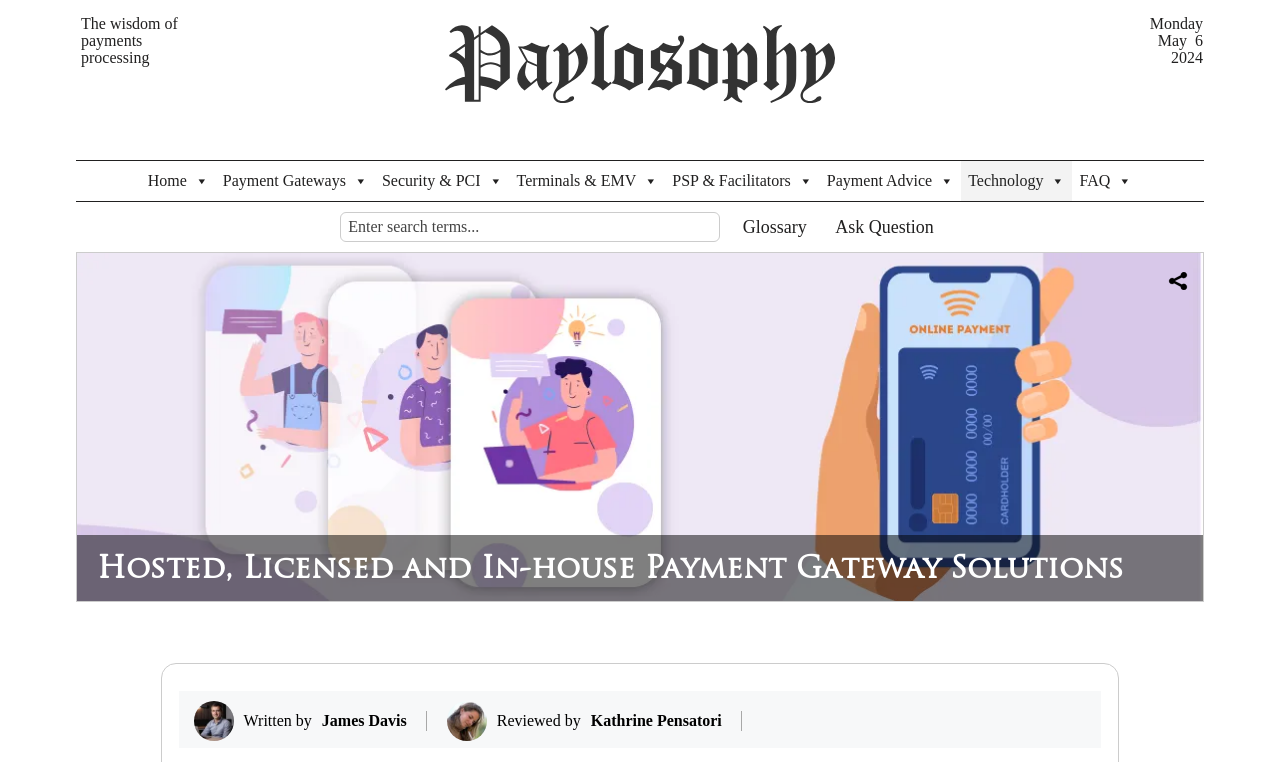Offer a detailed explanation of the webpage layout and contents.

The webpage appears to be an article discussing payment gateway solutions, specifically hosted, licensed, and in-house options. At the top left, there is a logo of "Paylosophy" accompanied by the tagline "The wisdom of payments processing". Next to the logo, there is a date display showing "Monday, May 6, 2024".

The top navigation menu consists of 8 links: "Home", "Payment Gateways", "Security & PCI", "Terminals & EMV", "PSP & Facilitators", "Payment Advice", "Technology", and "FAQ". Each link has a dropdown menu icon.

Below the navigation menu, there is a search bar with a placeholder text "Enter search terms...". To the right of the search bar, there are two links: "Glossary" and "Ask Question".

The main content of the article starts with a heading "Hosted, Licensed and In-house Payment Gateway Solutions". There are two images related to payment gateway solutions, one on the left and one on the right, accompanied by text "Written by James Davis" and "Reviewed by Kathrine Pensatori", respectively.

At the bottom right, there is a "Share" link with a corresponding icon.